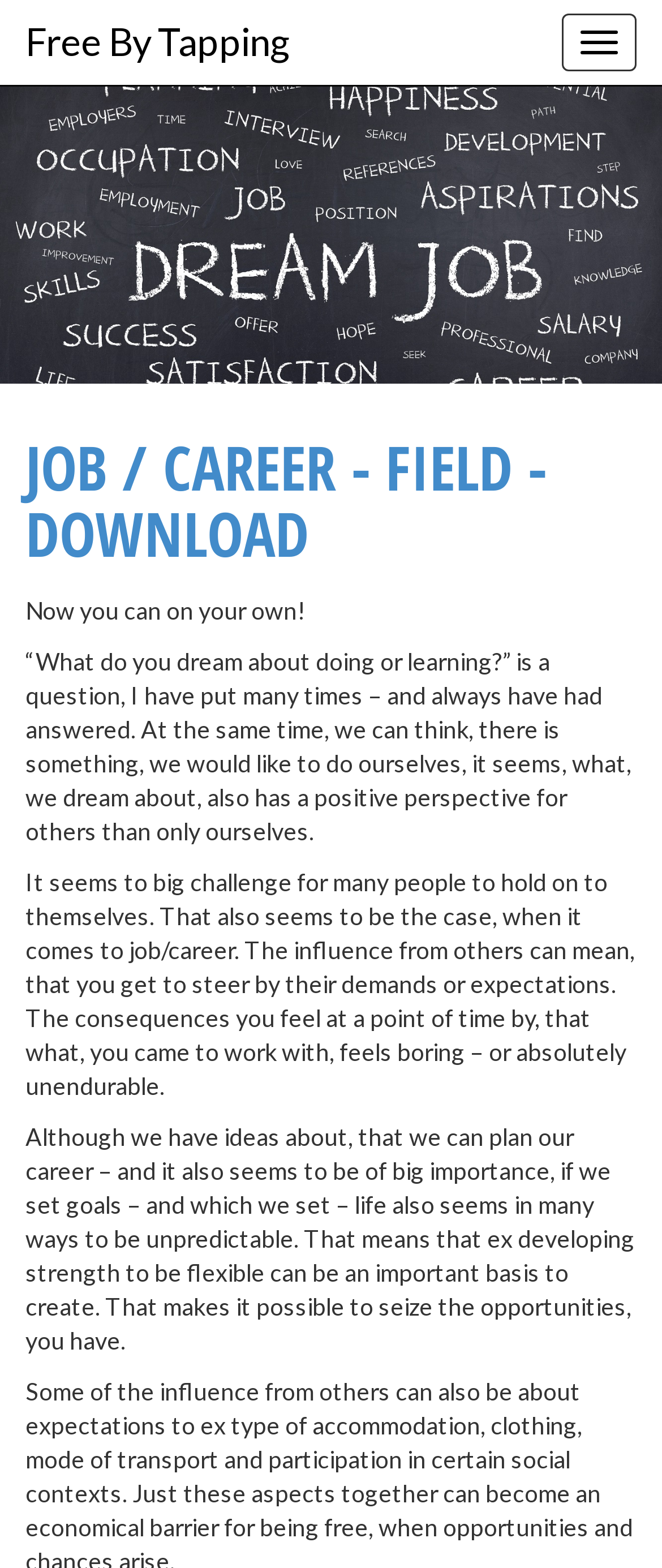Determine the bounding box coordinates for the HTML element mentioned in the following description: "parent_node: Free By Tapping". The coordinates should be a list of four floats ranging from 0 to 1, represented as [left, top, right, bottom].

[0.849, 0.009, 0.962, 0.045]